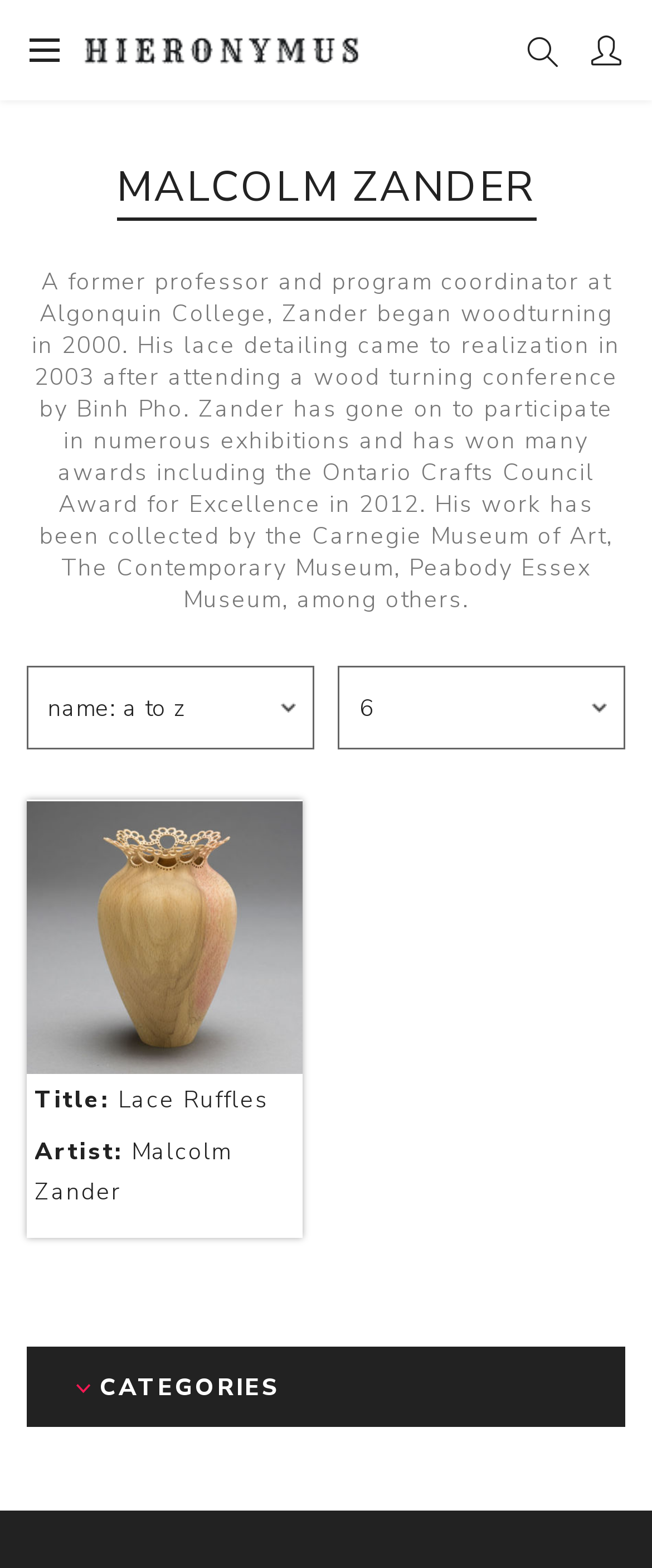Describe all the key features of the webpage in detail.

The webpage is about Malcolm Zander, a woodturning artist, and his work with Hieronymus Objects. At the top, there is a menu bar with a "Menu" button on the left and a "Search" and "Profile" button on the right. Below the menu bar, the artist's name "MALCOLM ZANDER" is prominently displayed in a large font.

The main content of the page is a biographical text about Malcolm Zander, describing his background, experience, and achievements in woodturning. The text is positioned in the middle of the page, spanning almost the entire width.

Below the biographical text, there are two dropdown menus, one for selecting the product sort order and another for selecting the number of products per page. These menus are positioned side by side, with the first one on the left and the second one on the right.

Further down, there is a section showcasing one of Malcolm Zander's artworks, "Lace Ruffles". This section consists of an image of the artwork, a heading with the title "Lace Ruffles", and a text "Artist: Malcolm Zander" below the heading. The image is positioned on the left, with the heading and text on the right.

At the bottom of the page, there is a category section with the title "CATEGORIES".